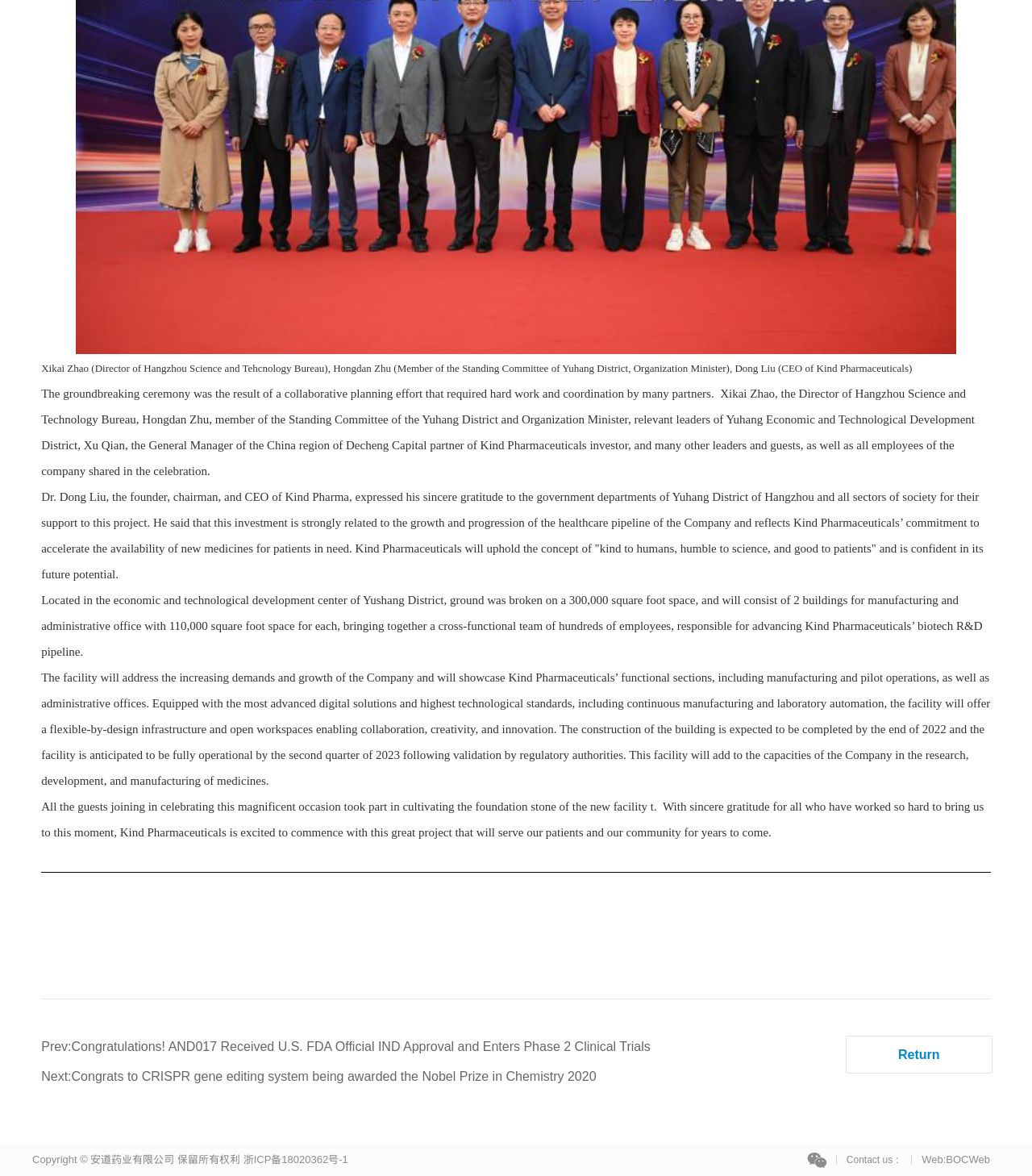What is the name of the district where the facility is located? Refer to the image and provide a one-word or short phrase answer.

Yuhang District